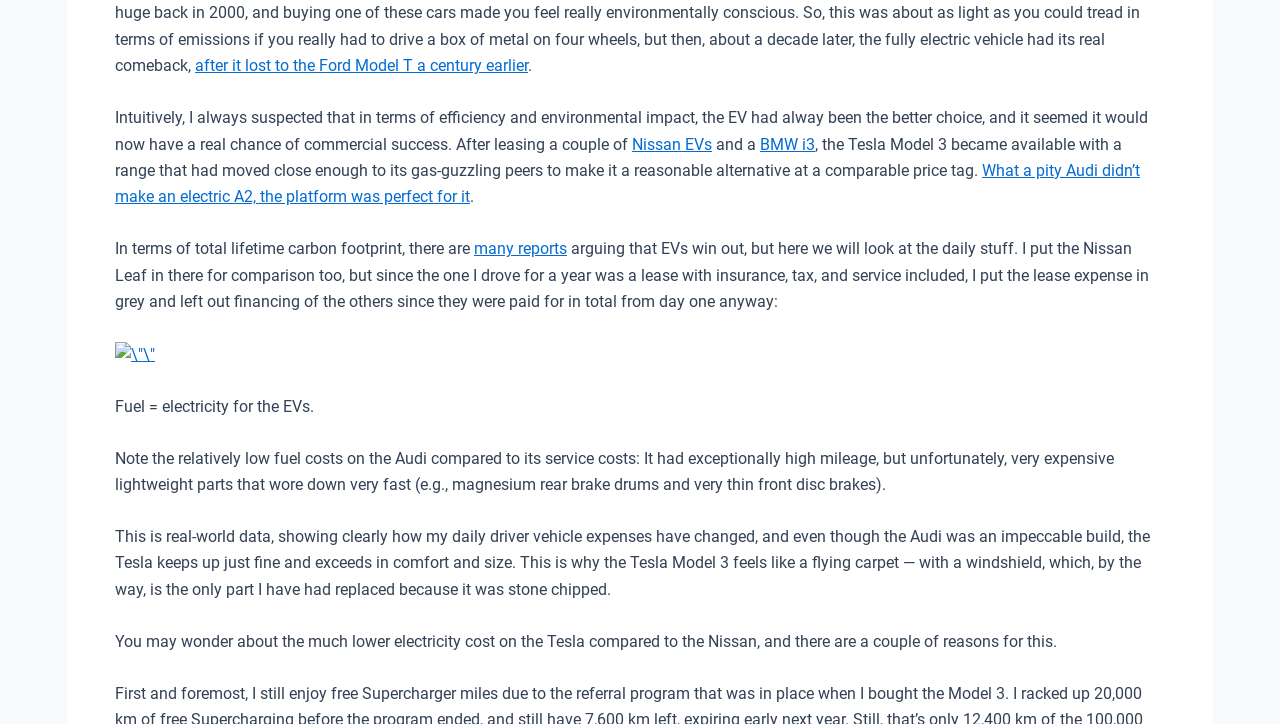Respond to the question with just a single word or phrase: 
What is the author's opinion on the Tesla Model 3?

It's a good choice